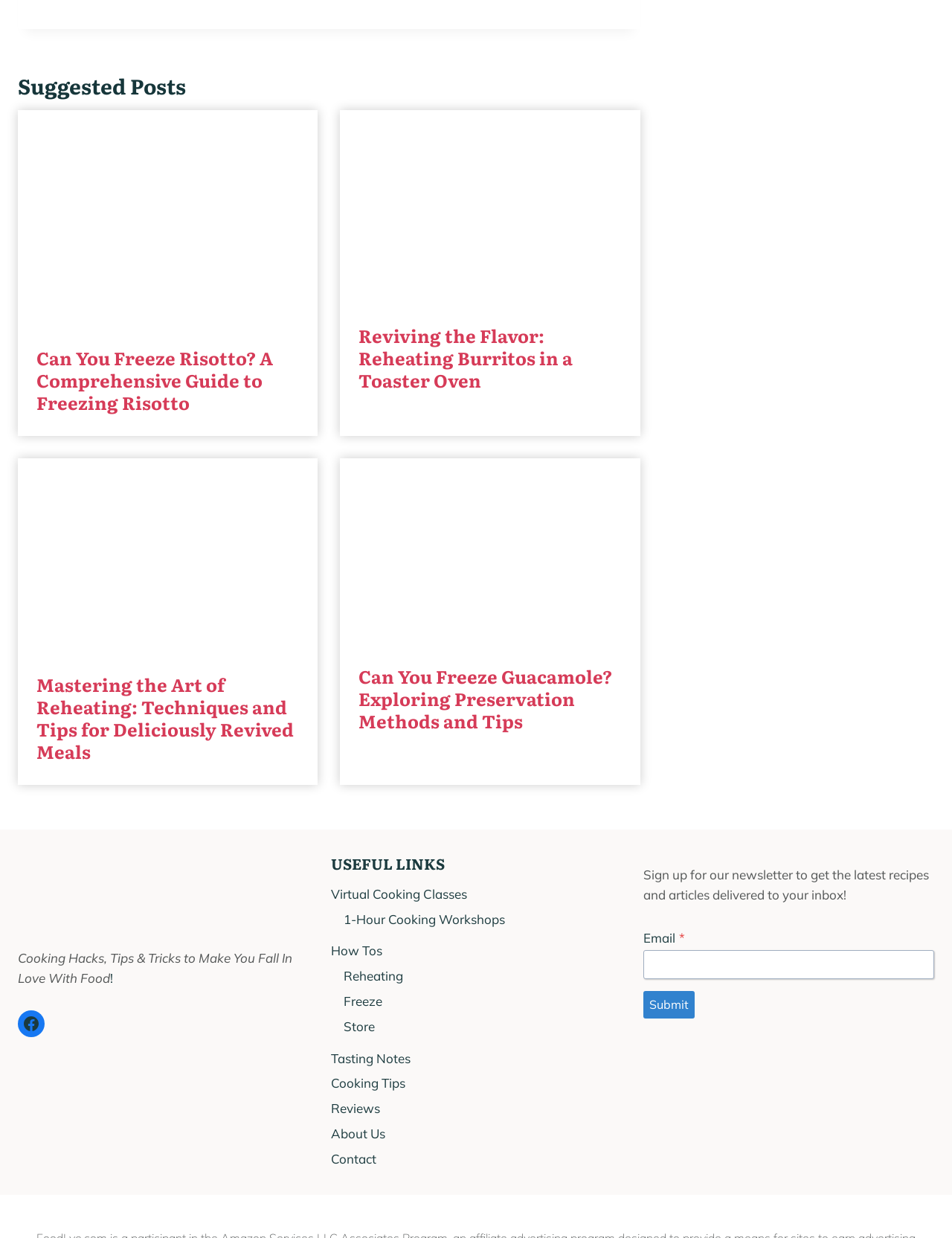Determine the bounding box coordinates of the region I should click to achieve the following instruction: "Click on the 'Facebook' link". Ensure the bounding box coordinates are four float numbers between 0 and 1, i.e., [left, top, right, bottom].

[0.019, 0.816, 0.047, 0.838]